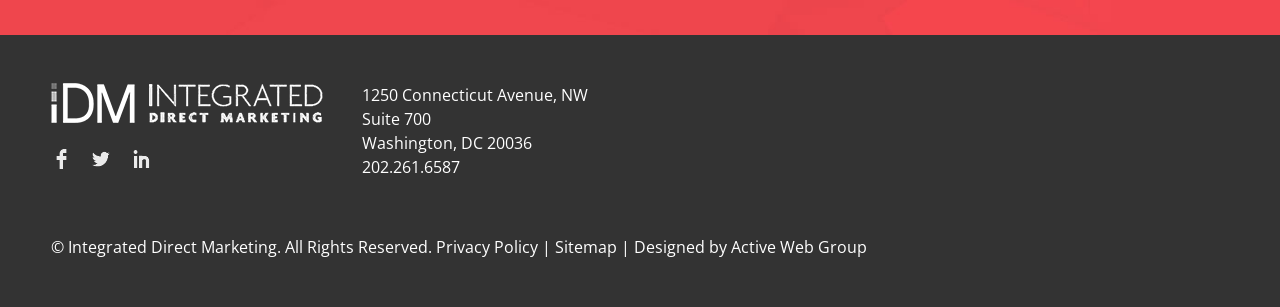Answer the question briefly using a single word or phrase: 
What is the copyright statement of Integrated Direct Marketing?

Integrated Direct Marketing. All Rights Reserved.